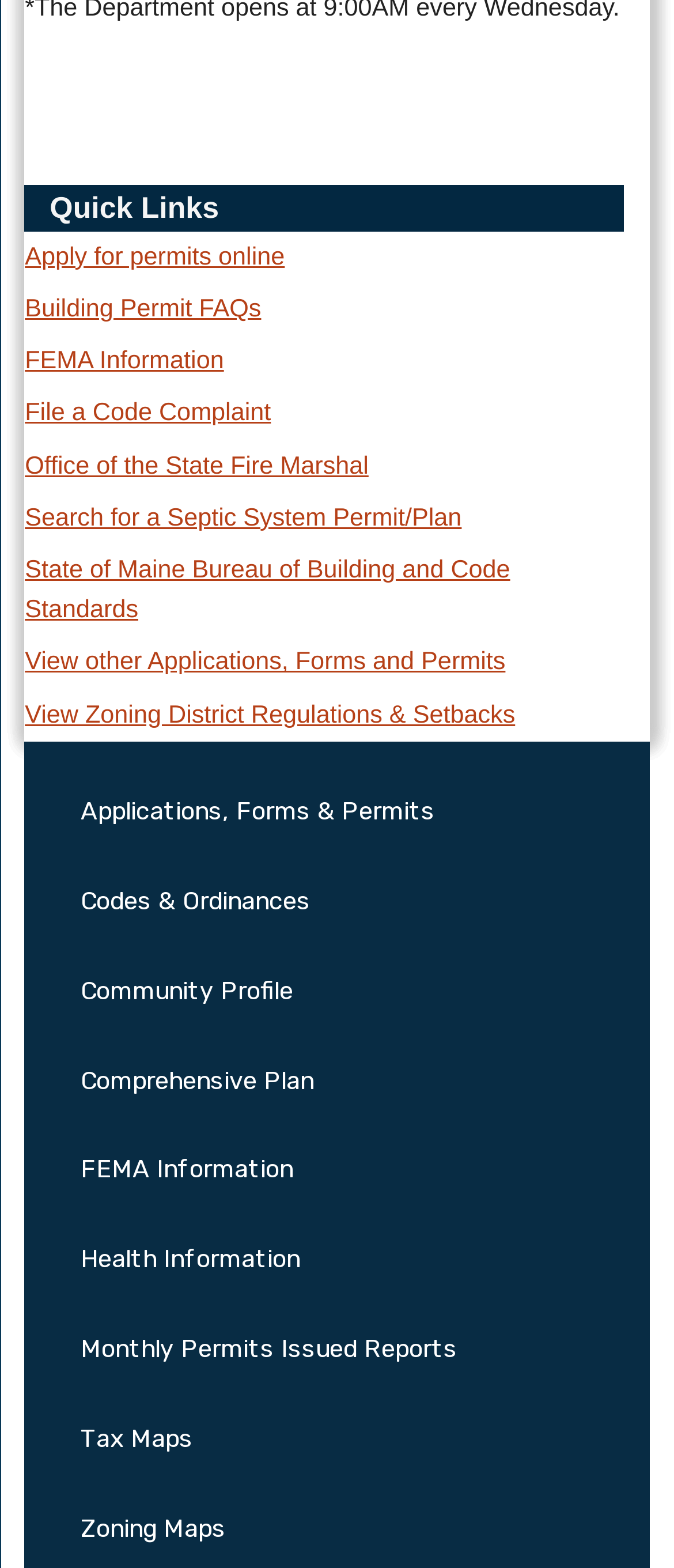Can you specify the bounding box coordinates for the region that should be clicked to fulfill this instruction: "View 'FEMA Information'".

[0.037, 0.222, 0.332, 0.24]